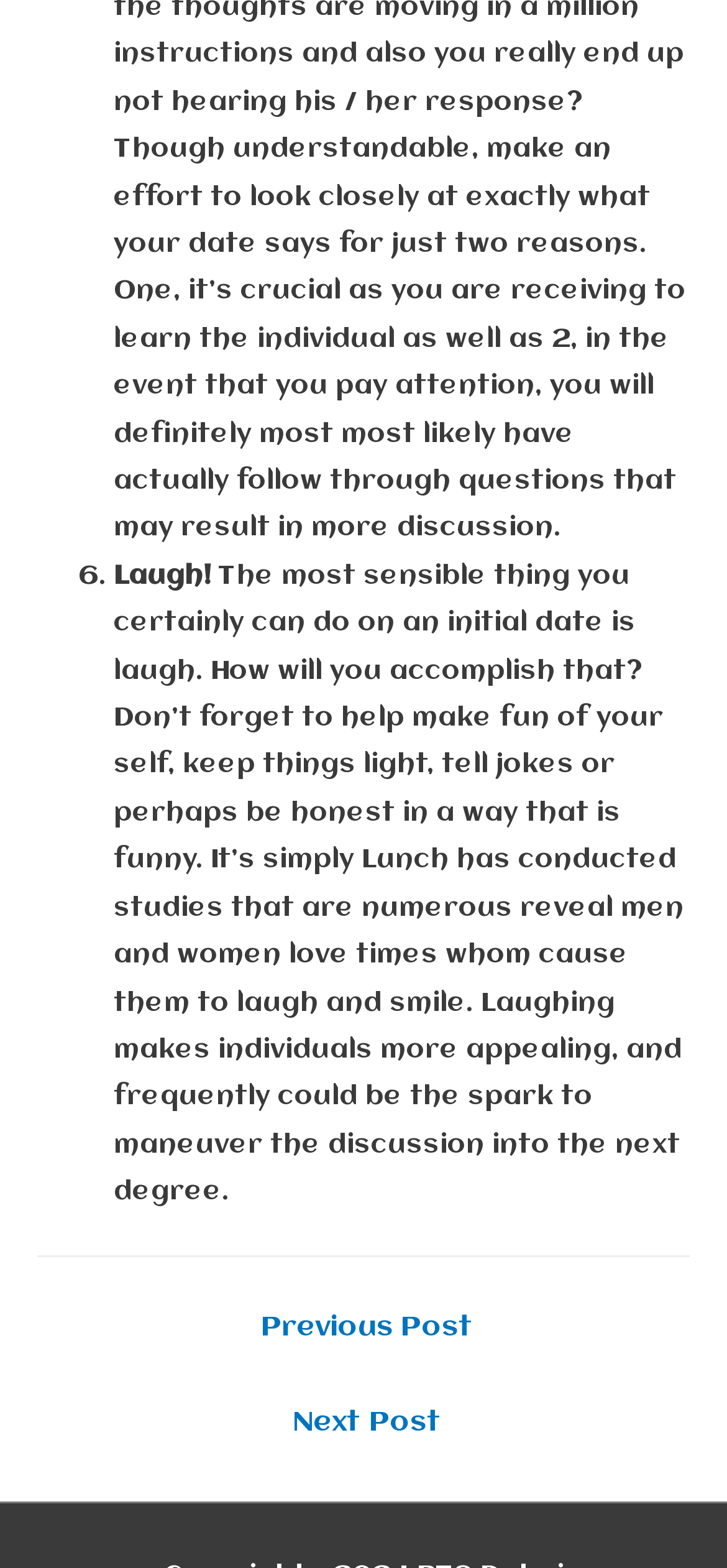Give a one-word or short phrase answer to the question: 
What is the effect of laughing on individuals?

Makes them more attractive